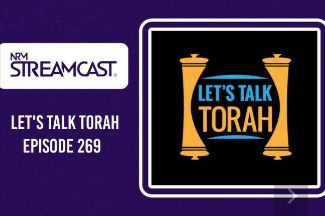Offer an in-depth caption for the image.

This image represents the branding for "Let’s Talk Torah – Episode 269," part of the NRM Streamcast series. The design features a vibrant purple background, creating a striking contrast to the prominent black and yellow logo in the center. The logo includes illustrations of traditional Torah scrolls positioned on either side of the text, which reads "LET'S TALK TORAH" in bold turquoise letters, emphasizing the theme of discussion around Torah topics. This episode promises engaging conversations and insights, making it a compelling visual for the audience interested in Jewish teachings and discussions.